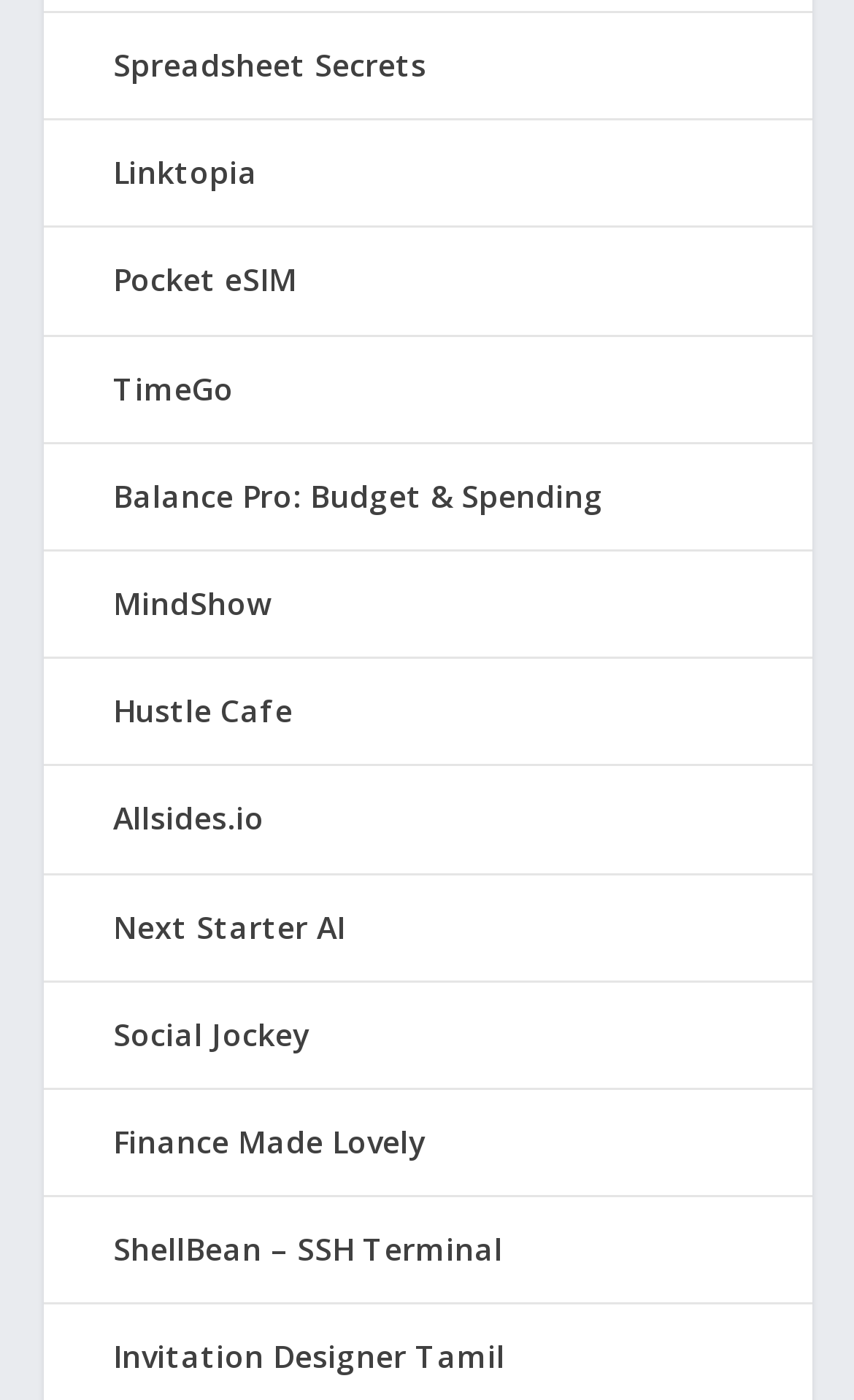Provide a single word or phrase answer to the question: 
Are all links aligned vertically?

Yes